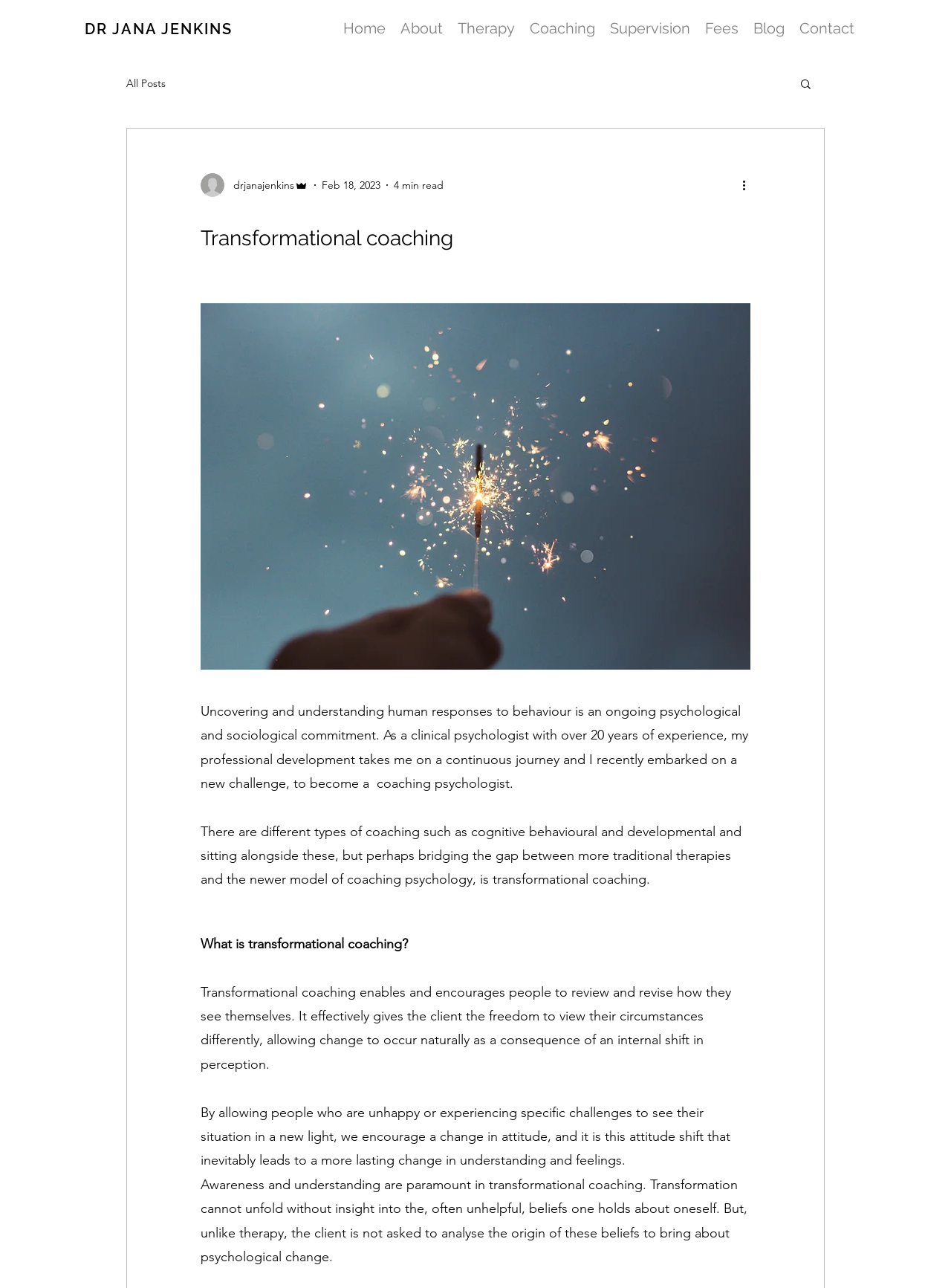How long does it take to read the blog post?
Provide a fully detailed and comprehensive answer to the question.

The time it takes to read the blog post can be found in the generic element with the text '4 min read' which is located below the writer's picture and date.